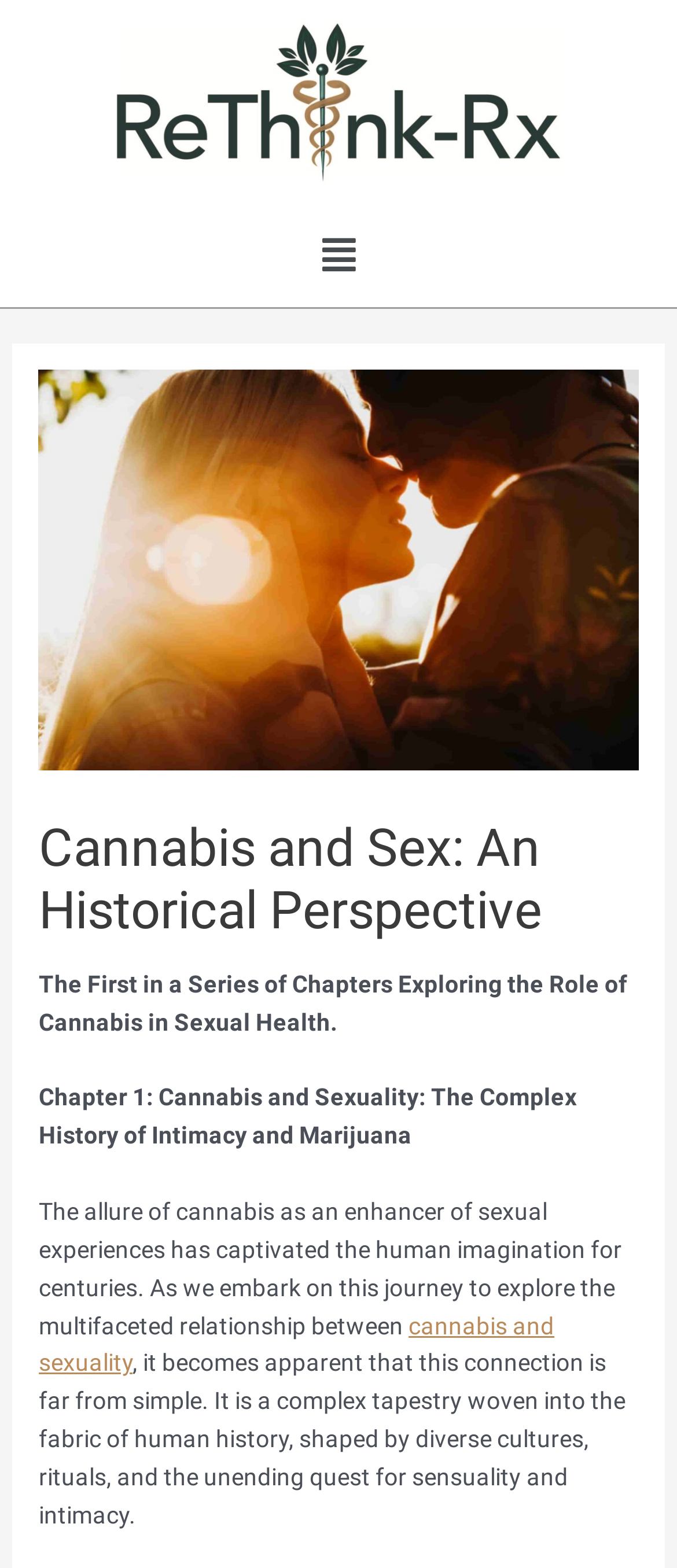Provide a comprehensive caption for the webpage.

The webpage is about the relationship between medical marijuana and sex, with a focus on the historical perspective. At the top left of the page, there is a link to "Medical Marijuana Cards in VA - Rethink-Rx" accompanied by an image. On the top right, there is a menu button with a dropdown icon.

Below the menu button, there is a large header section that spans most of the page's width. Within this section, there is a prominent image related to medical marijuana and sexual health. The header title "Cannabis and Sex: An Historical Perspective" is displayed prominently.

Underneath the header title, there is a brief introductory text that sets the stage for a series of chapters exploring the role of cannabis in sexual health. The first chapter, "Cannabis and Sexuality: The Complex History of Intimacy and Marijuana", is introduced with a brief summary. The chapter's content is divided into paragraphs, with the first paragraph discussing the allure of cannabis as an enhancer of sexual experiences throughout history. A link to "cannabis and sexuality" is embedded within the text. The second paragraph delves deeper into the complexities of this relationship, describing it as a tapestry woven into human history.